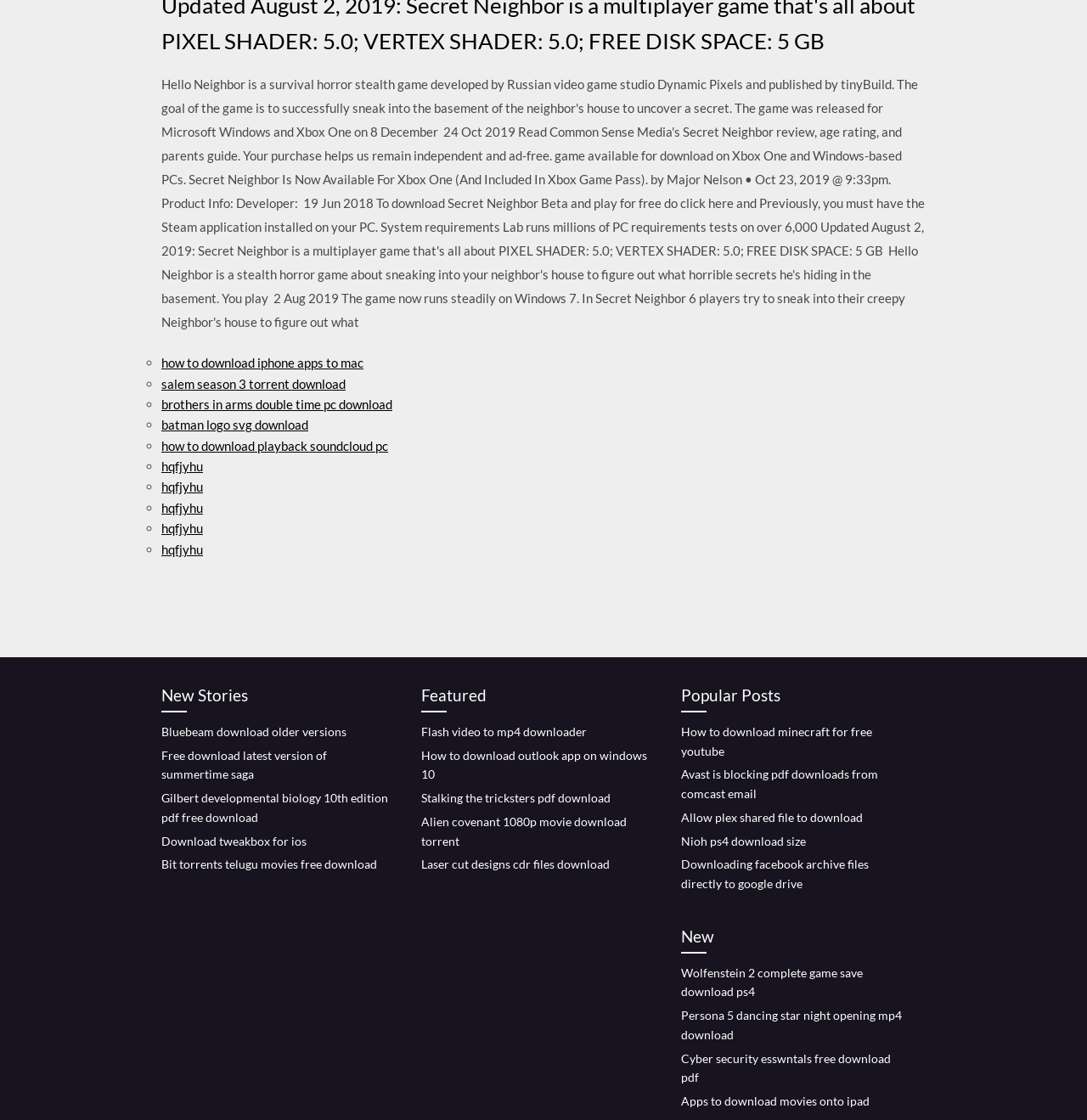Locate the bounding box coordinates of the item that should be clicked to fulfill the instruction: "Visit the Who We Are page".

None